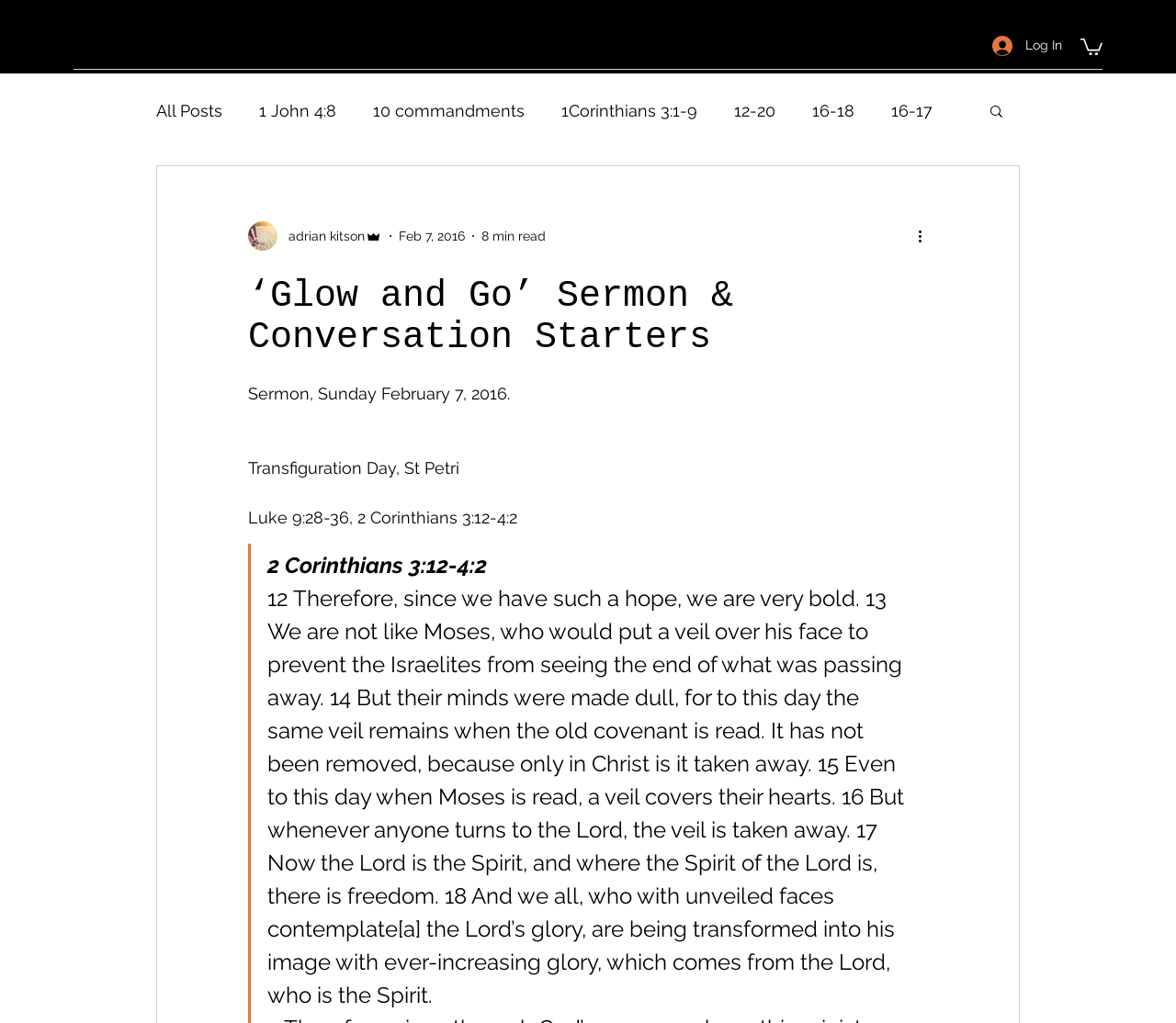Given the element description 12-20, predict the bounding box coordinates for the UI element in the webpage screenshot. The format should be (top-left x, top-left y, bottom-right x, bottom-right y), and the values should be between 0 and 1.

[0.624, 0.098, 0.659, 0.117]